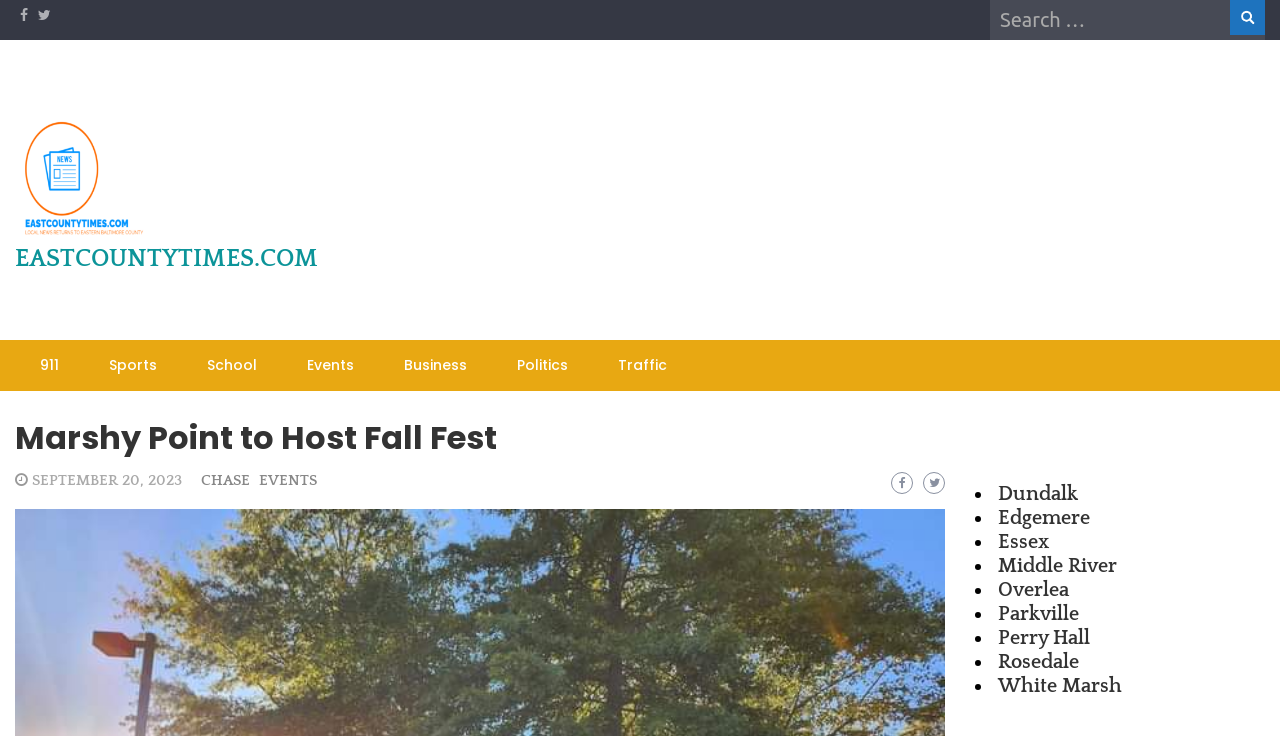Please specify the bounding box coordinates of the clickable region necessary for completing the following instruction: "Visit the Dundalk page". The coordinates must consist of four float numbers between 0 and 1, i.e., [left, top, right, bottom].

[0.78, 0.656, 0.842, 0.686]